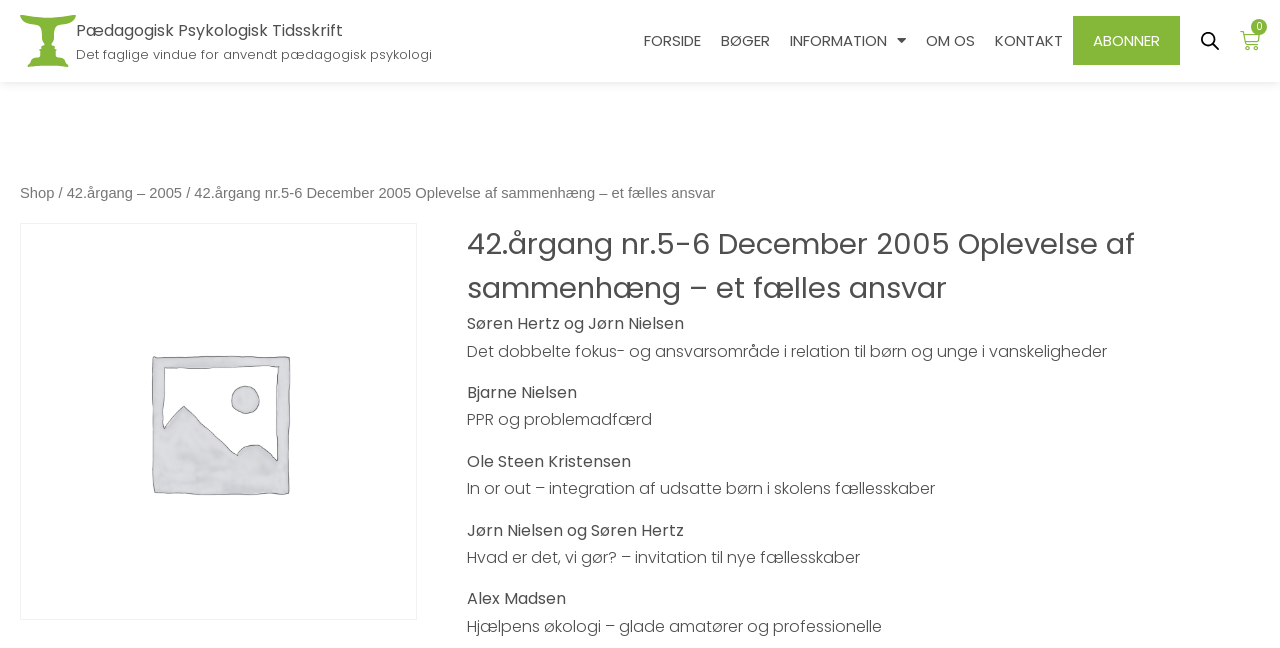Can you identify and provide the main heading of the webpage?

42.årgang nr.5-6 December 2005 Oplevelse af sammenhæng – et fælles ansvar